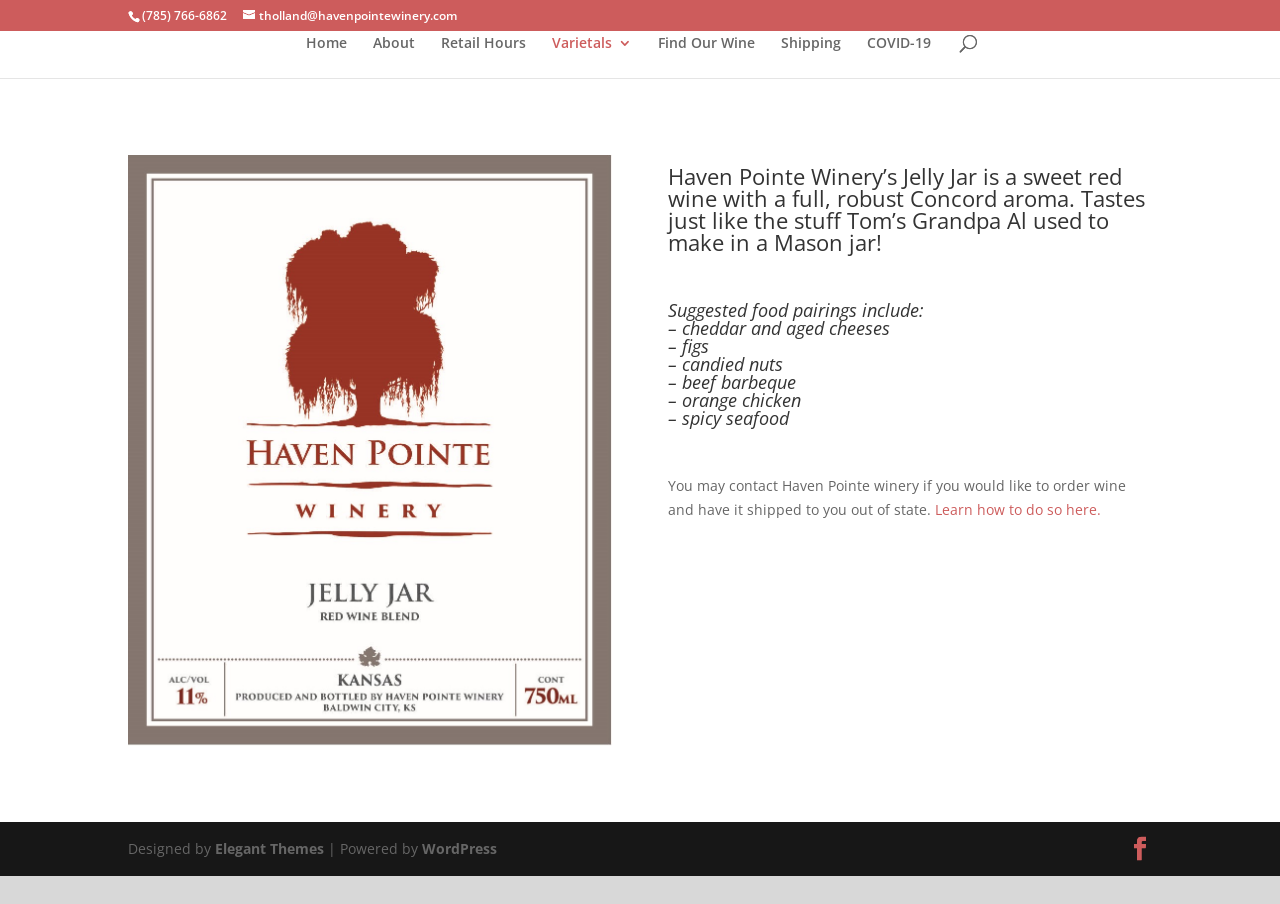Locate the UI element that matches the description Find Our Wine in the webpage screenshot. Return the bounding box coordinates in the format (top-left x, top-left y, bottom-right x, bottom-right y), with values ranging from 0 to 1.

[0.514, 0.04, 0.589, 0.086]